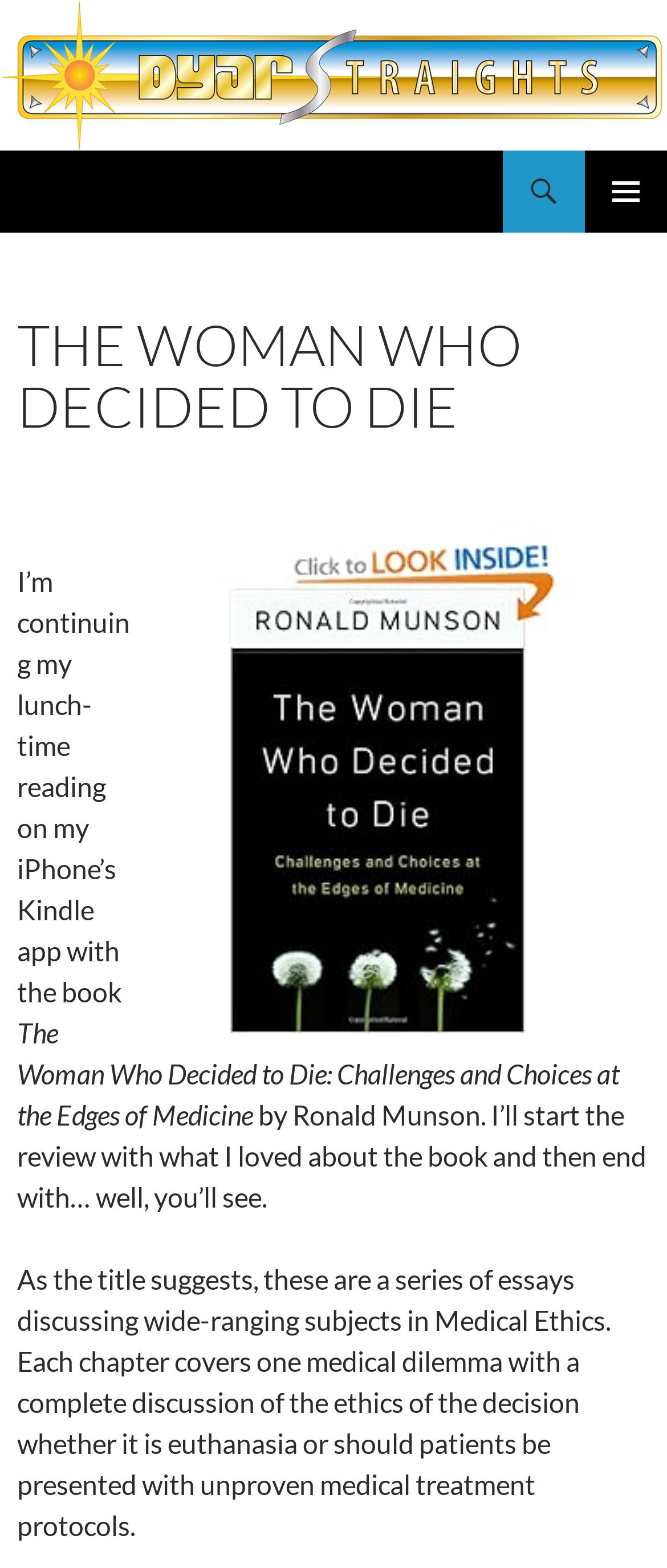From the element description: "Children & Youth Resources", extract the bounding box coordinates of the UI element. The coordinates should be expressed as four float numbers between 0 and 1, in the order [left, top, right, bottom].

None